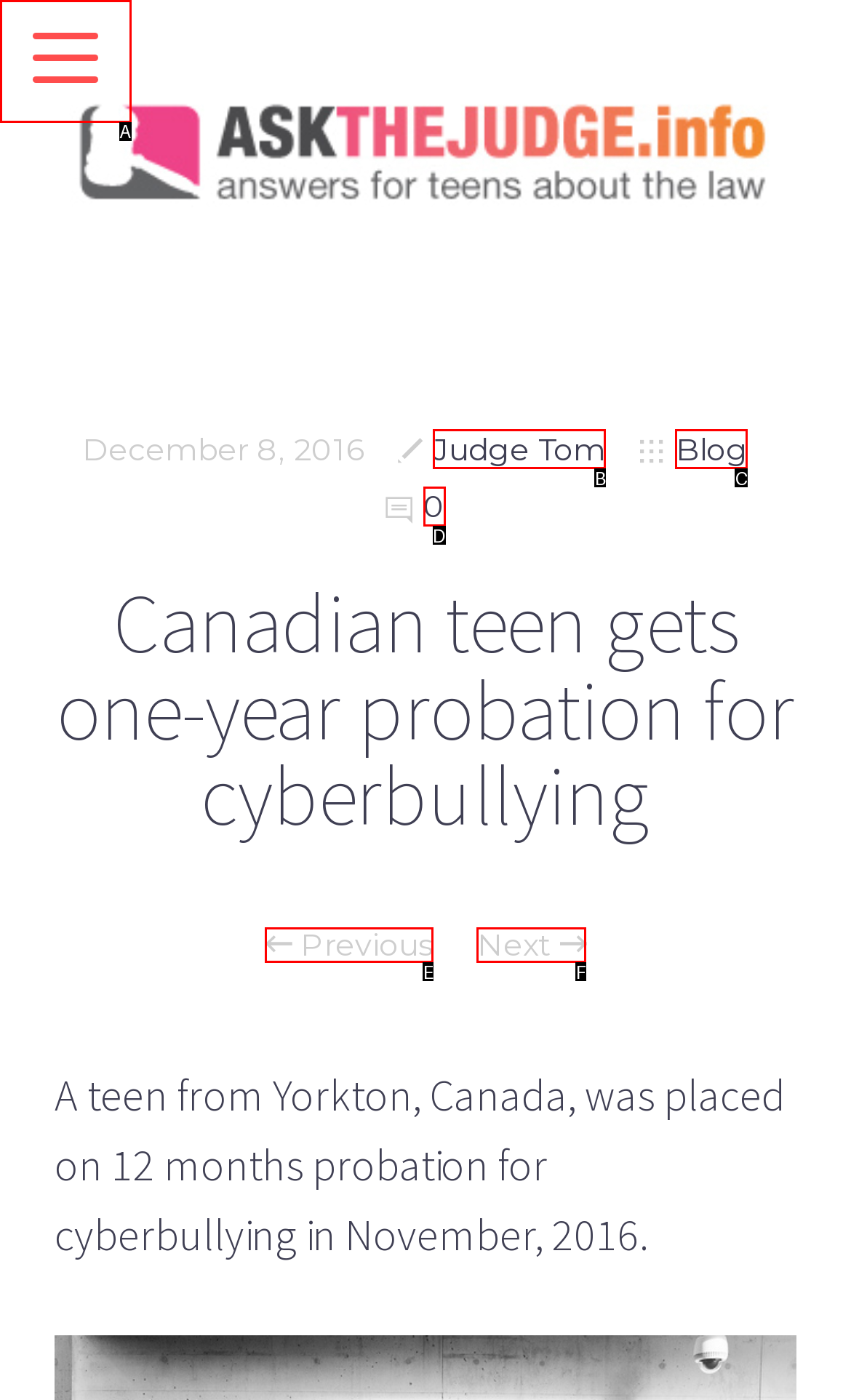From the given options, choose the HTML element that aligns with the description: parent_node: HOME title="Show/Hide Header". Respond with the letter of the selected element.

A